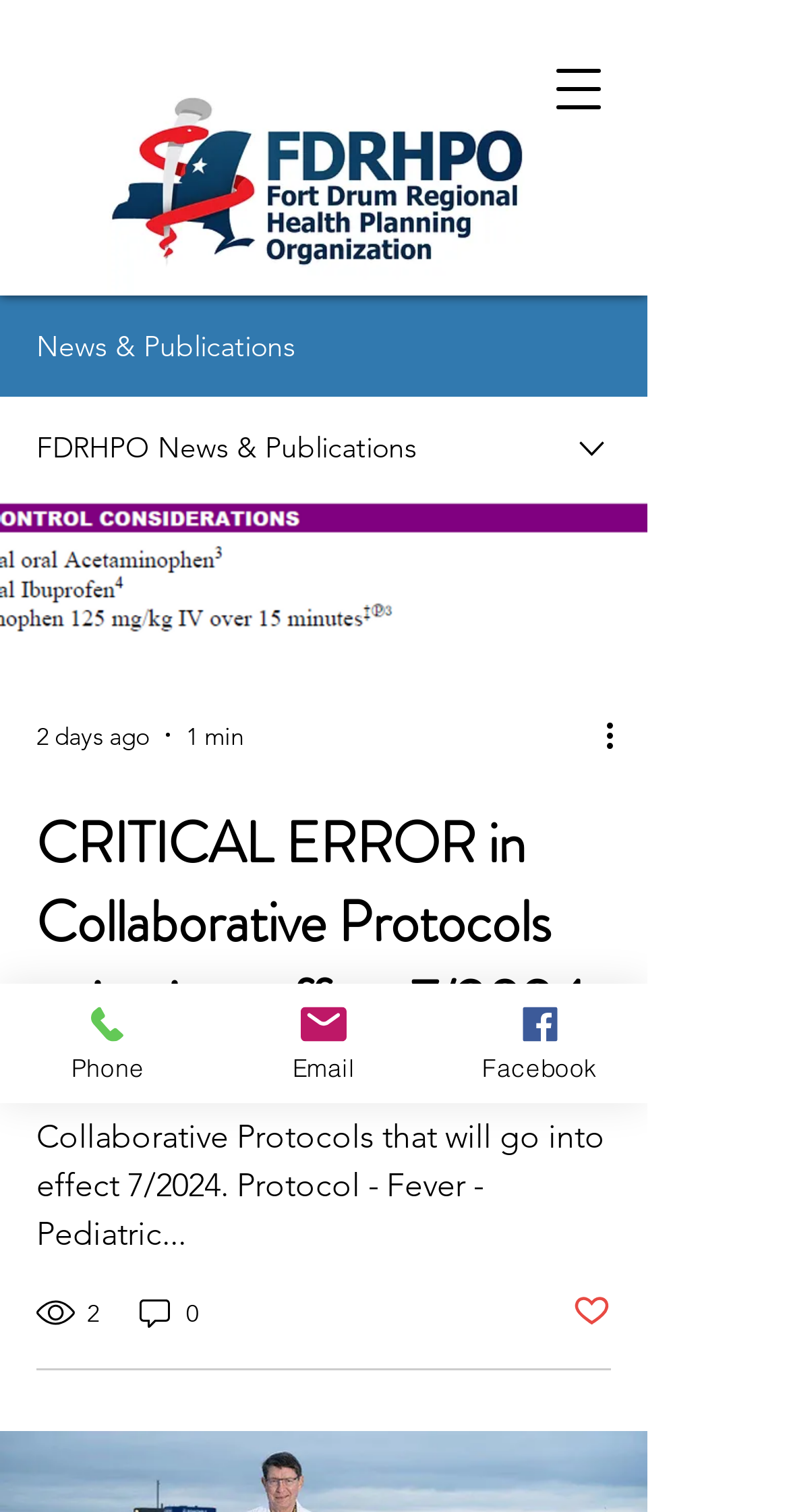How many articles are on this page?
Answer with a single word or short phrase according to what you see in the image.

1